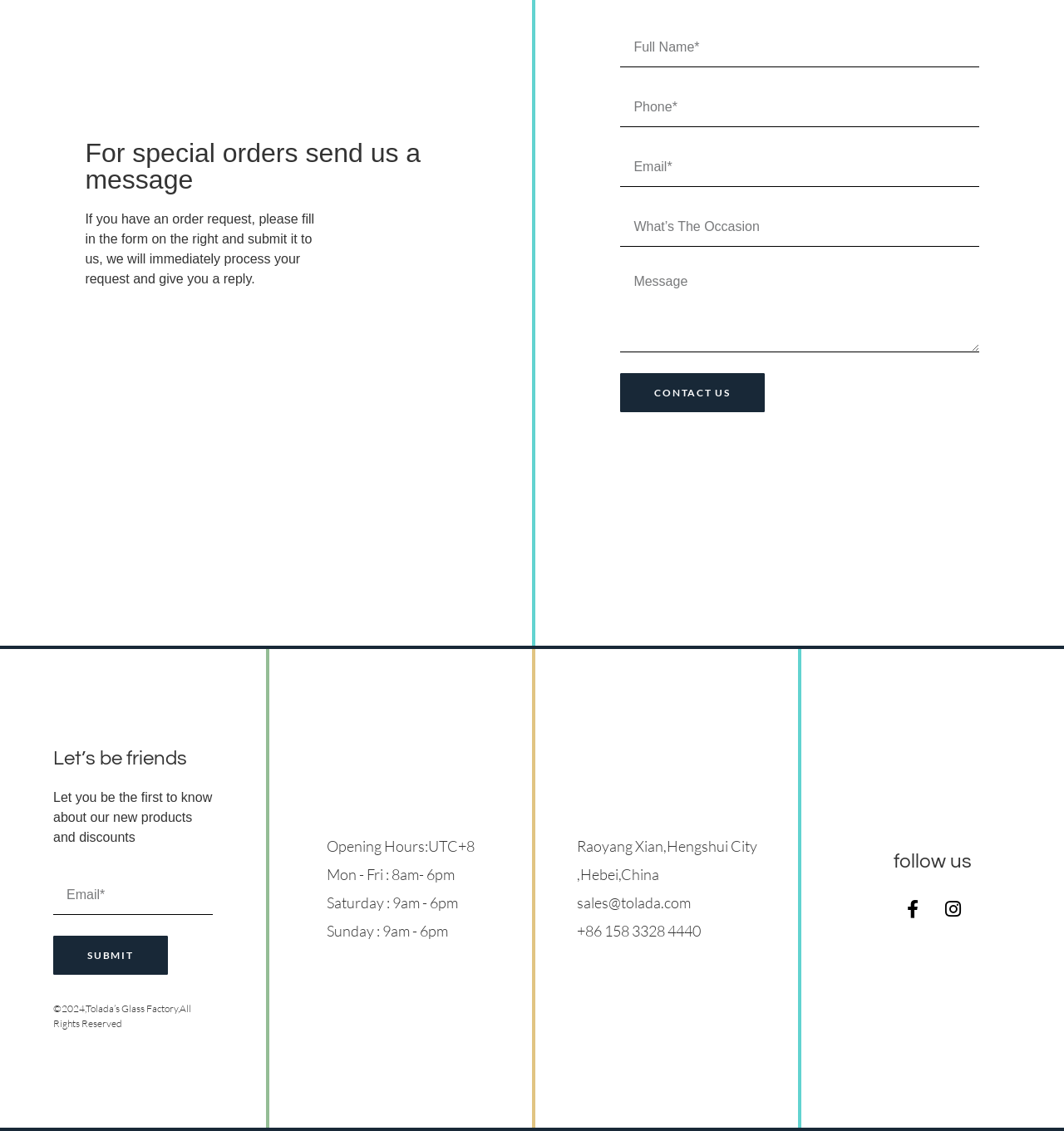Find the bounding box coordinates of the element to click in order to complete the given instruction: "Send an email to sales@tolada.com."

[0.542, 0.789, 0.711, 0.808]